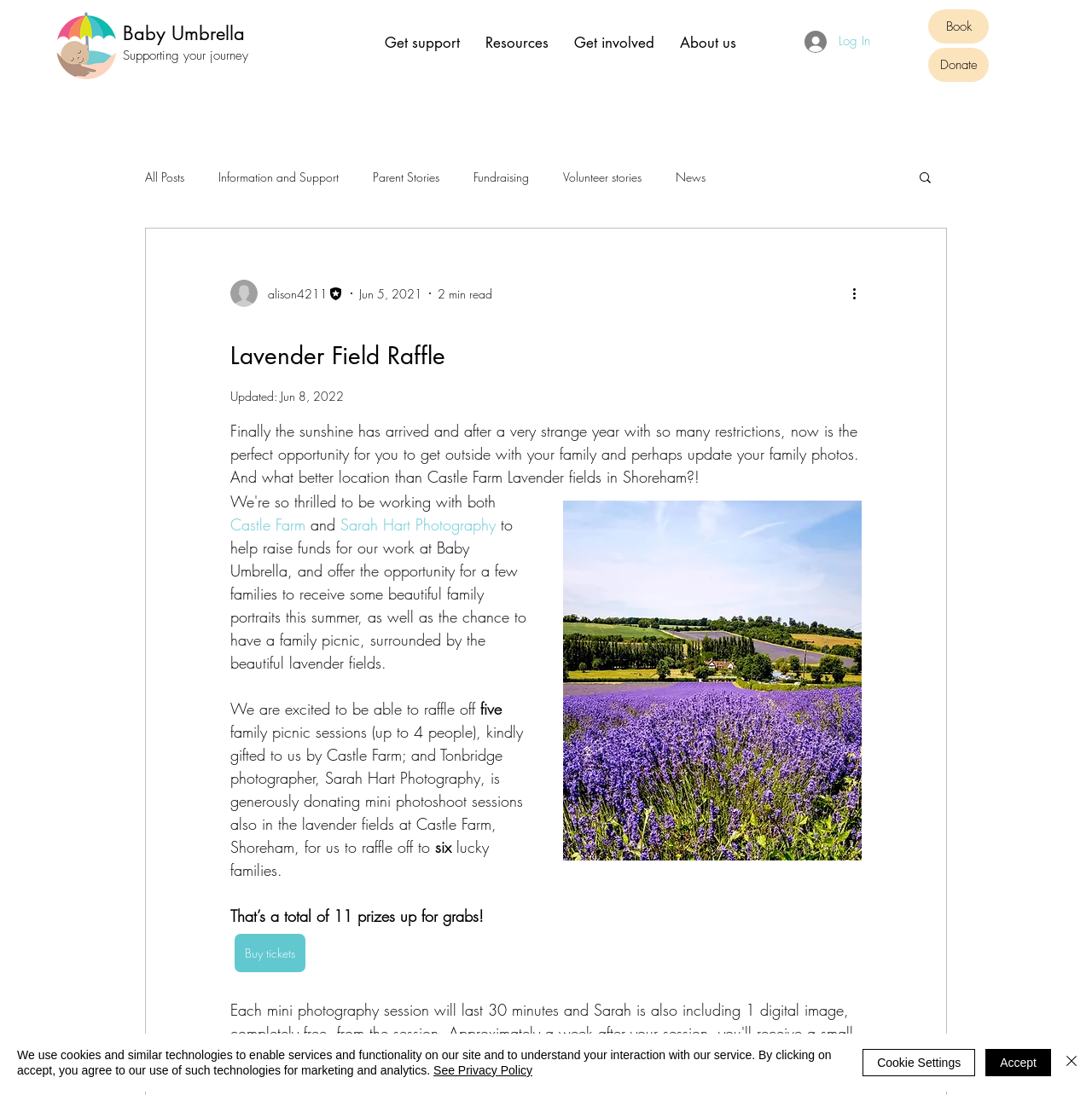Describe the entire webpage, focusing on both content and design.

The webpage is about a charity event, specifically a raffle, organized by Baby Umbrella. At the top left corner, there is a baby umbrella logo, and next to it, the text "Baby Umbrella" and "Supporting your journey". 

On the top navigation bar, there are links to "Get support", "Resources", "Get involved", and "About us". On the top right corner, there is a "Log In" button. 

Below the navigation bar, there are two prominent links: "Book" and "Donate". 

The main content of the webpage is about the Lavender Field Raffle. There is a heading "Lavender Field Raffle" and a brief introduction to the event. The text explains that the event is an opportunity to get outside with family and update family photos at Castle Farm Lavender fields in Shoreham. 

There are several links and buttons on the page, including "Castle Farm", "Sarah Hart Photography", and "Buy tickets". The text also mentions that the raffle is to help raise funds for Baby Umbrella's work and that there are 11 prizes up for grabs. 

At the bottom of the page, there is a cookie policy alert with links to "See Privacy Policy" and buttons to "Accept", "Cookie Settings", and "Close".